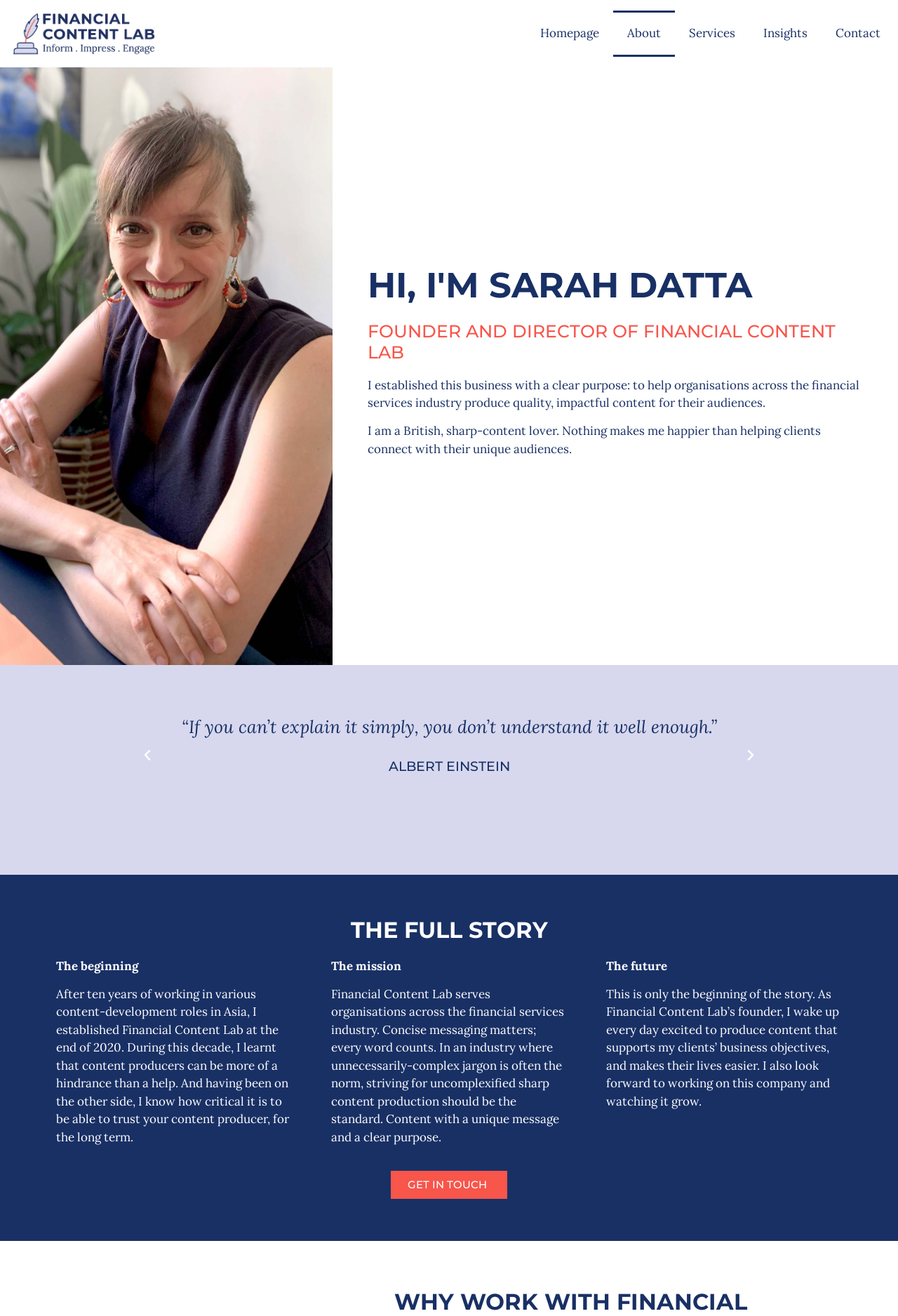Consider the image and give a detailed and elaborate answer to the question: 
Who is the founder of Financial Content Lab?

The answer can be found in the heading 'HI, I'M SARAH DATTA' and the subheading 'FOUNDER AND DIRECTOR OF FINANCIAL CONTENT LAB' which indicates that Sarah Datta is the founder of Financial Content Lab.